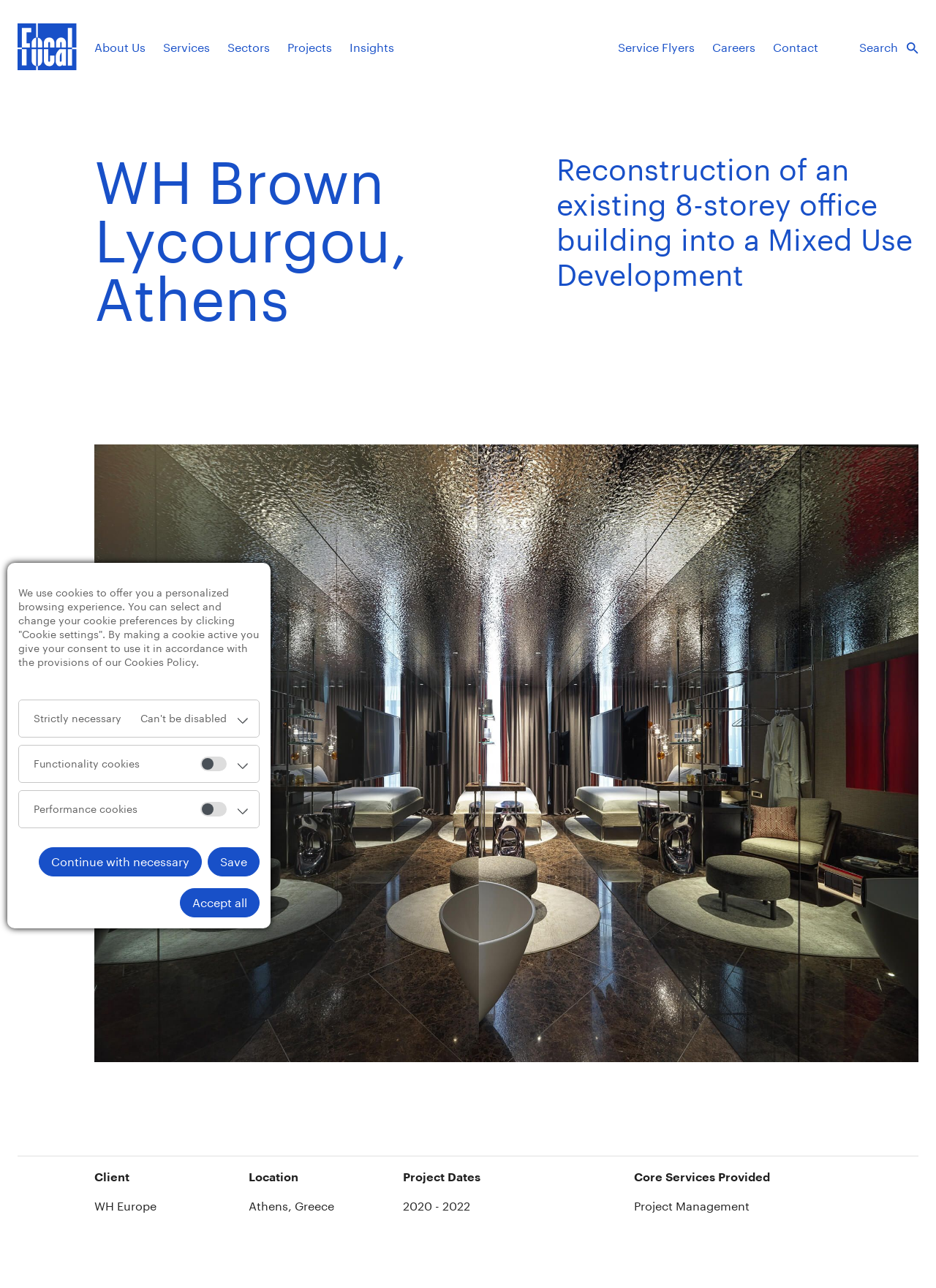What is the name of the company?
Using the details shown in the screenshot, provide a comprehensive answer to the question.

I found the company name by looking at the root element and the heading element, which both contain the text 'WH Brown Lycourgou, Athens'.